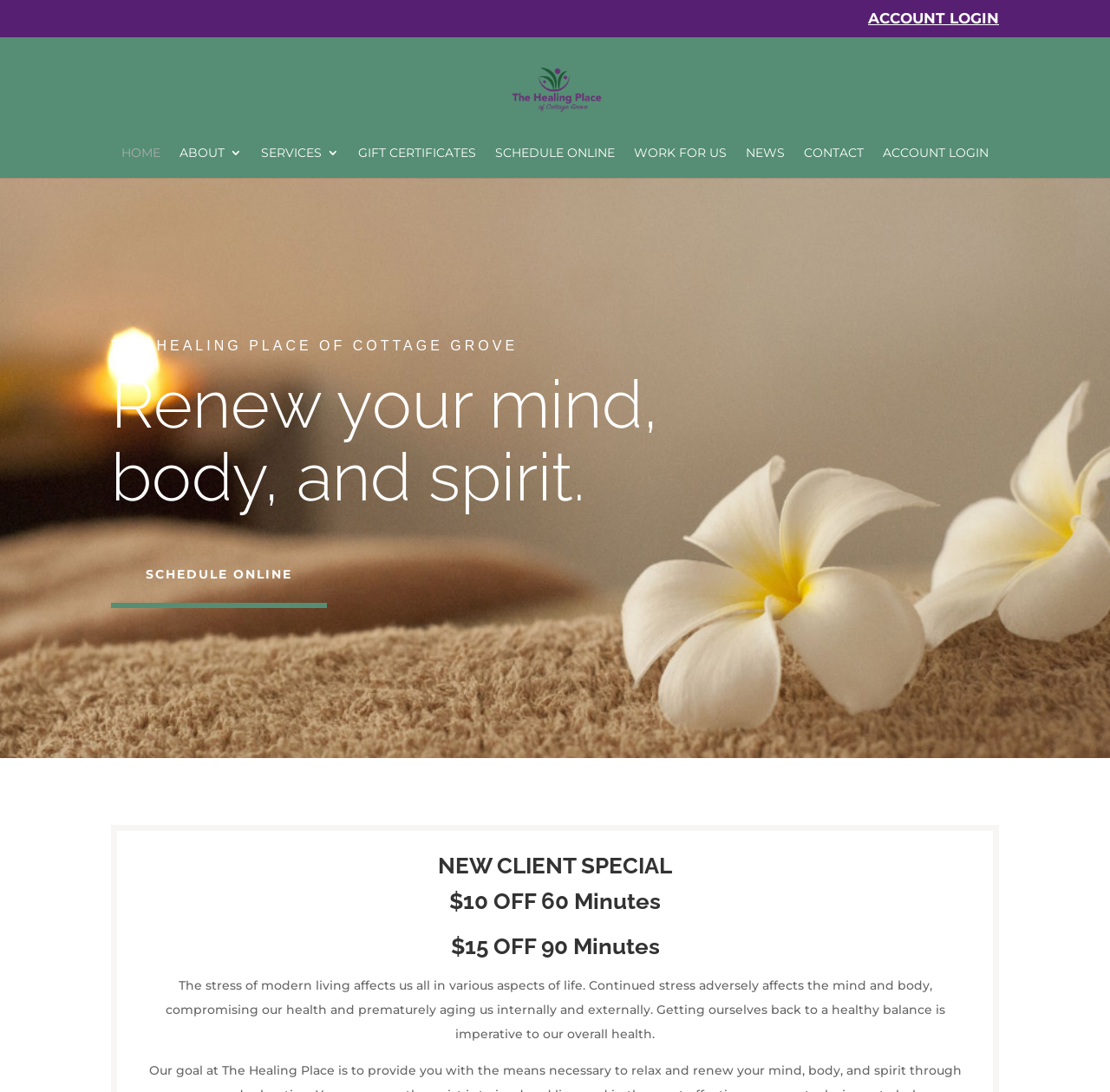Please determine the bounding box coordinates of the element's region to click for the following instruction: "Visit Justia on Facebook".

None